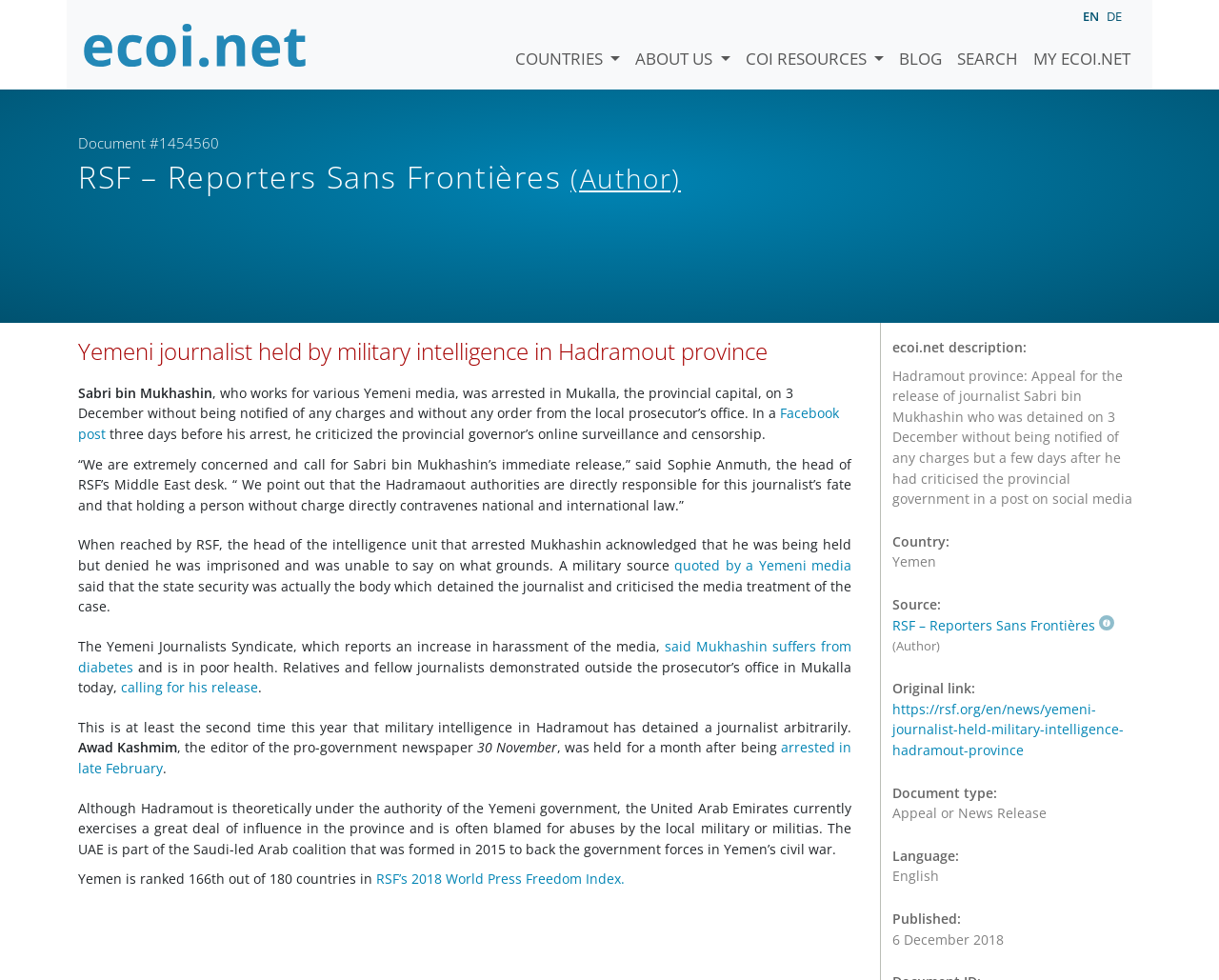Please provide a brief answer to the following inquiry using a single word or phrase:
What is the language of the article?

English